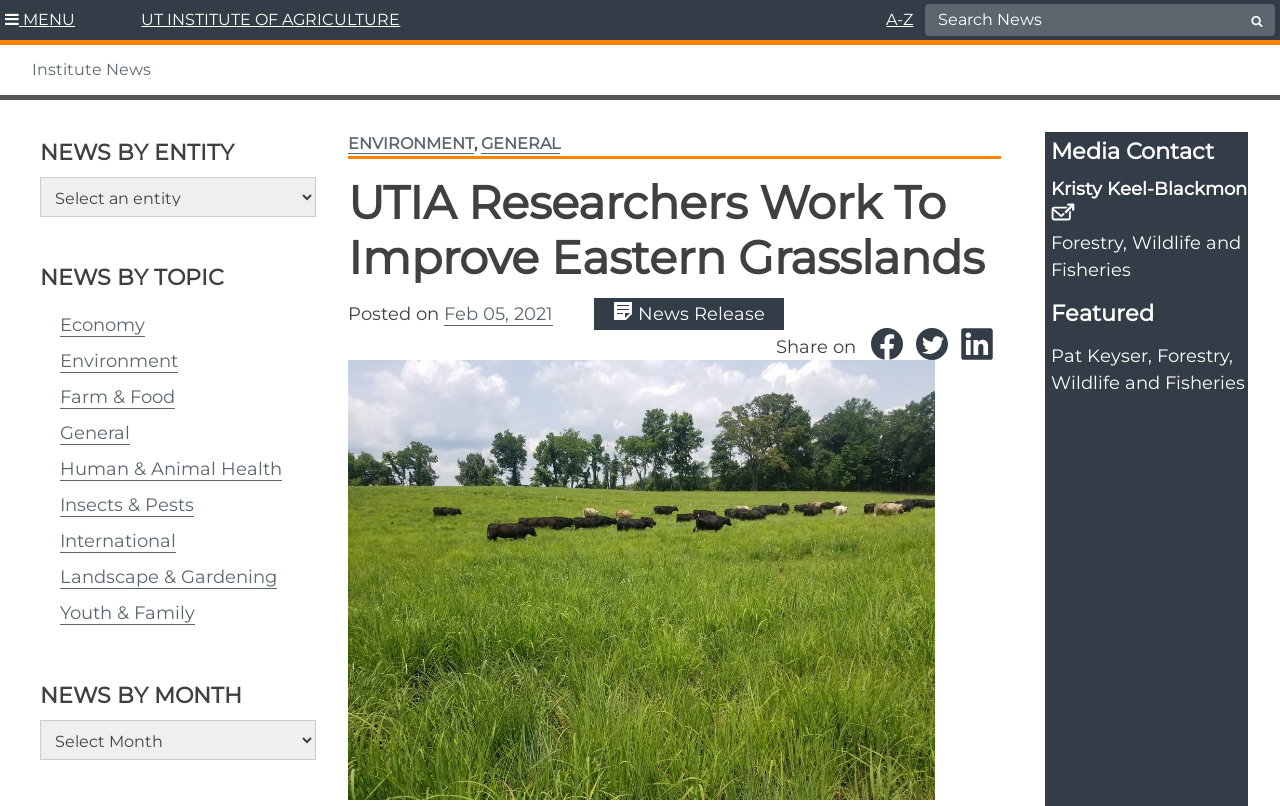Please find and report the bounding box coordinates of the element to click in order to perform the following action: "Contact Kristy Keel-Blackmon". The coordinates should be expressed as four float numbers between 0 and 1, in the format [left, top, right, bottom].

[0.821, 0.252, 0.84, 0.274]